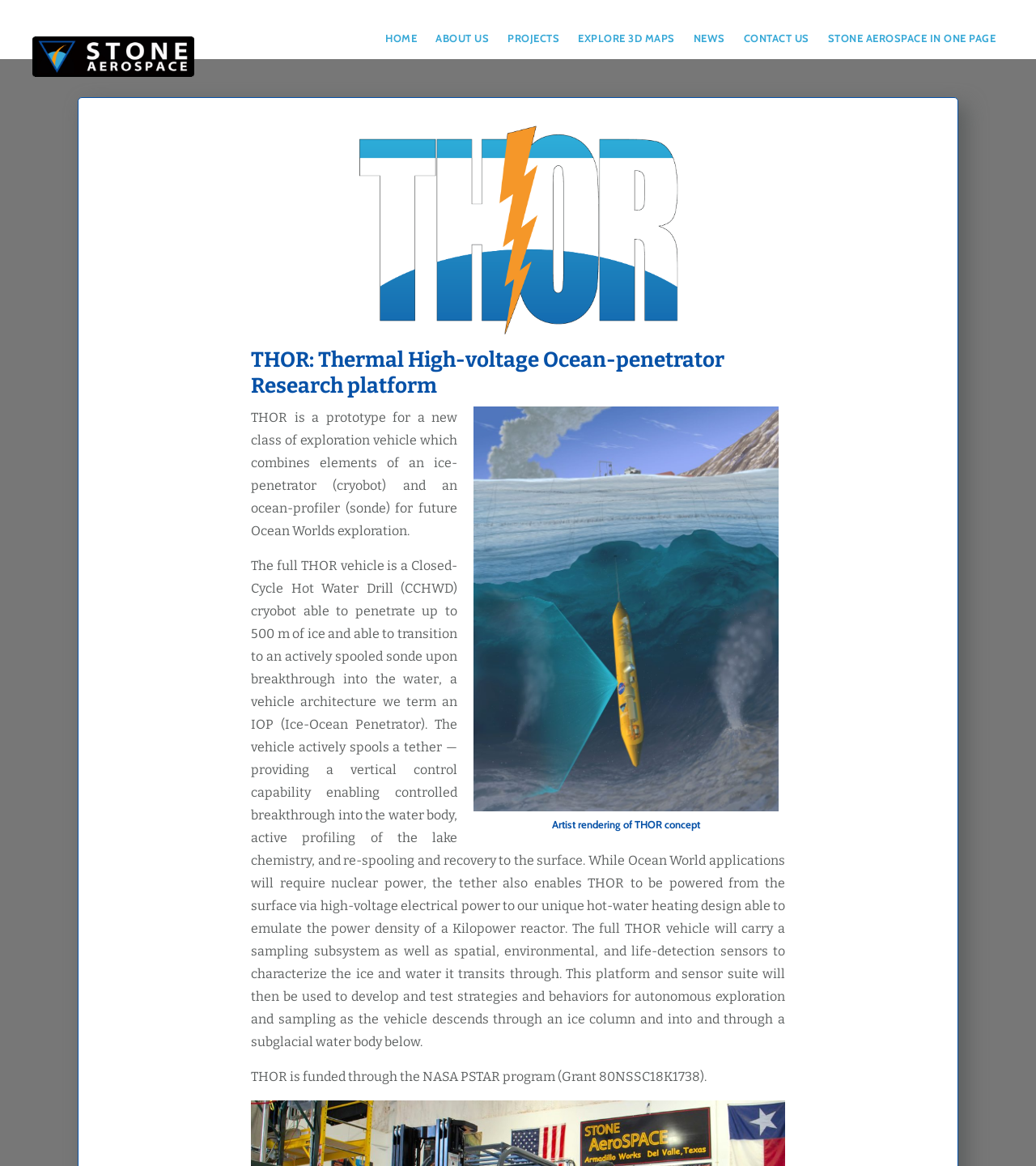Respond with a single word or phrase:
How deep can THOR penetrate?

Up to 500 m of ice